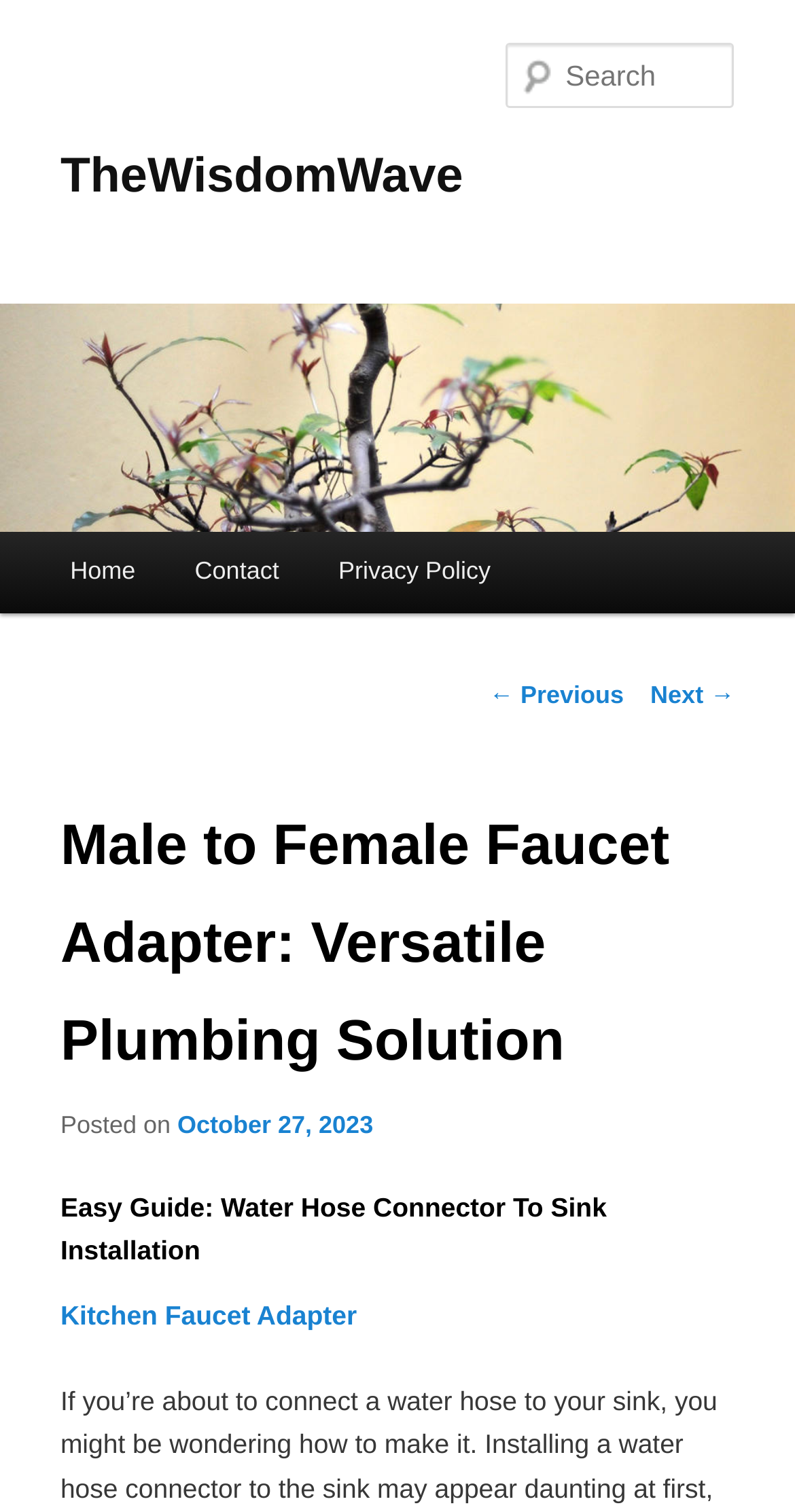Locate the bounding box coordinates of the clickable element to fulfill the following instruction: "Check the post date". Provide the coordinates as four float numbers between 0 and 1 in the format [left, top, right, bottom].

[0.223, 0.735, 0.469, 0.754]